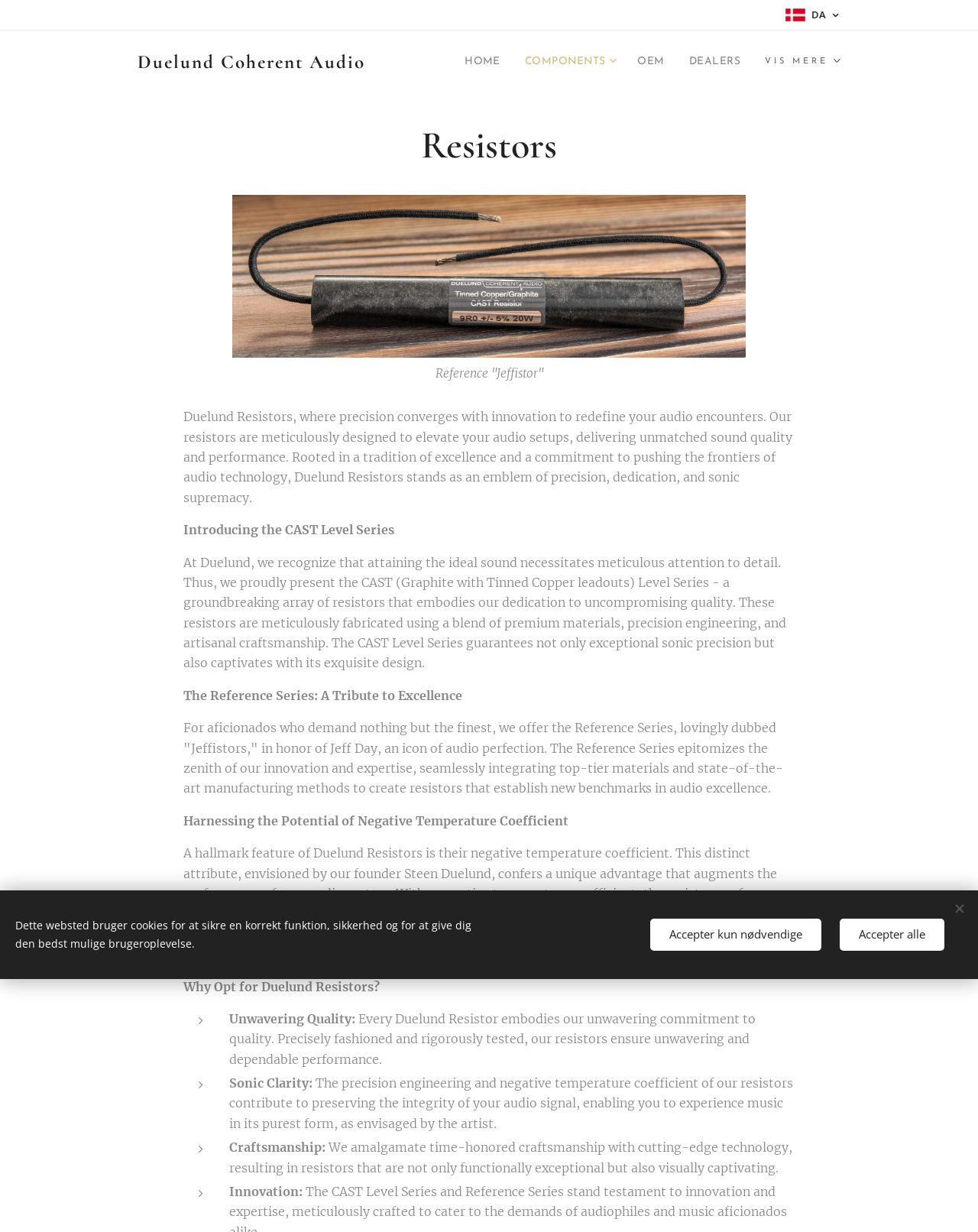Identify the bounding box coordinates of the element that should be clicked to fulfill this task: "Click on HOME". The coordinates should be provided as four float numbers between 0 and 1, i.e., [left, top, right, bottom].

[0.446, 0.034, 0.502, 0.065]